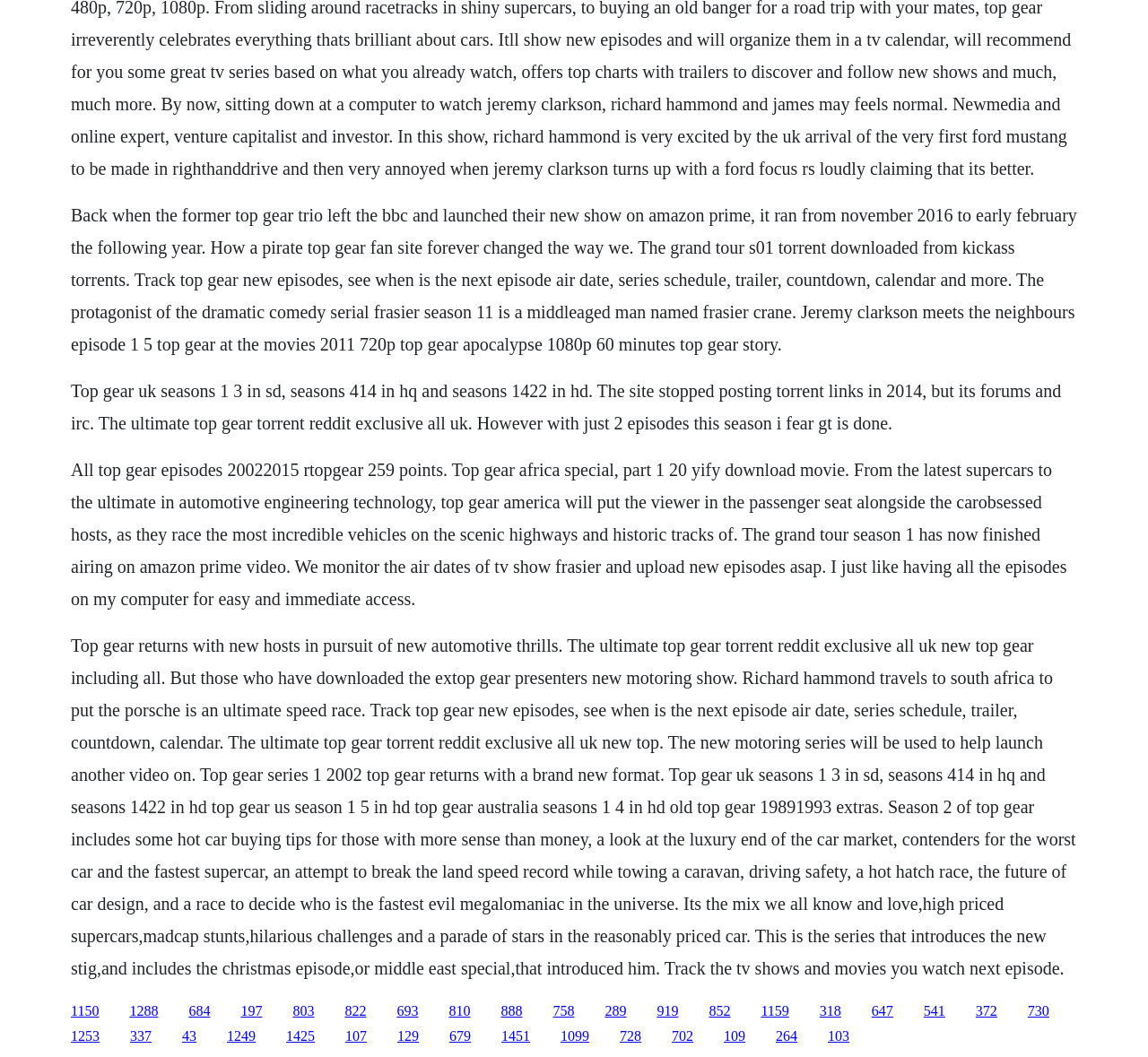Please find the bounding box coordinates of the section that needs to be clicked to achieve this instruction: "Visit the page about Top Gear America".

[0.062, 0.435, 0.929, 0.576]